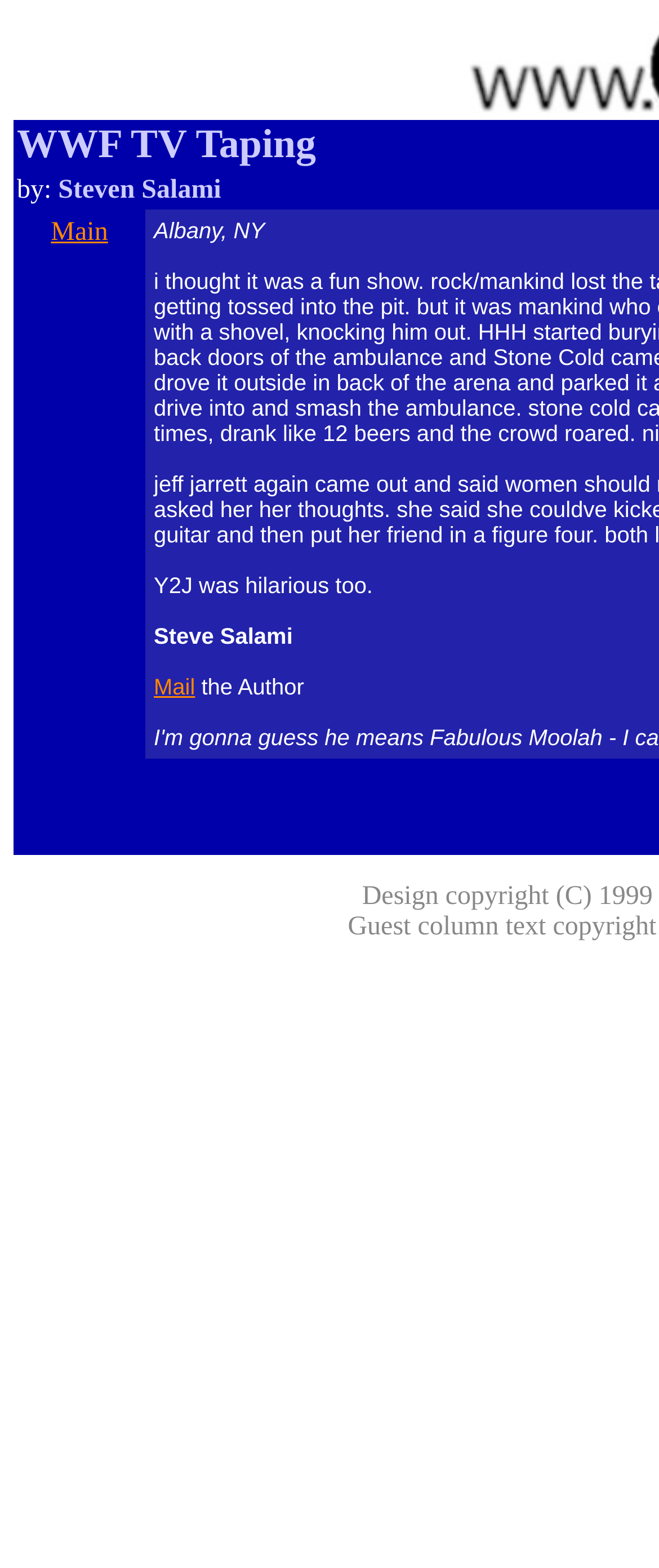What is the name of the author?
Refer to the image and answer the question using a single word or phrase.

Steve Salami